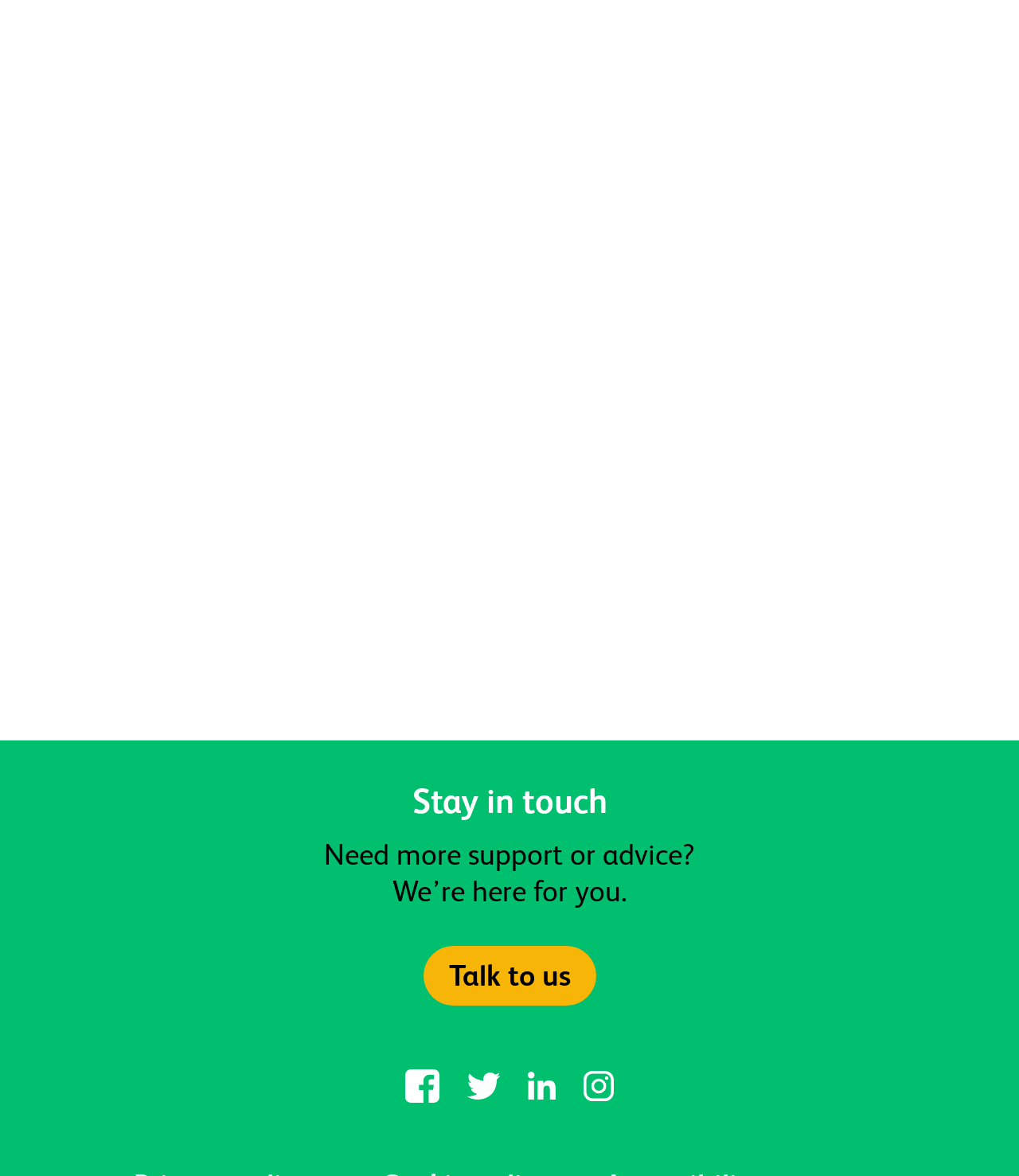Please reply to the following question using a single word or phrase: 
How many decades of service did Sharon Leonard receive recognition for?

Four